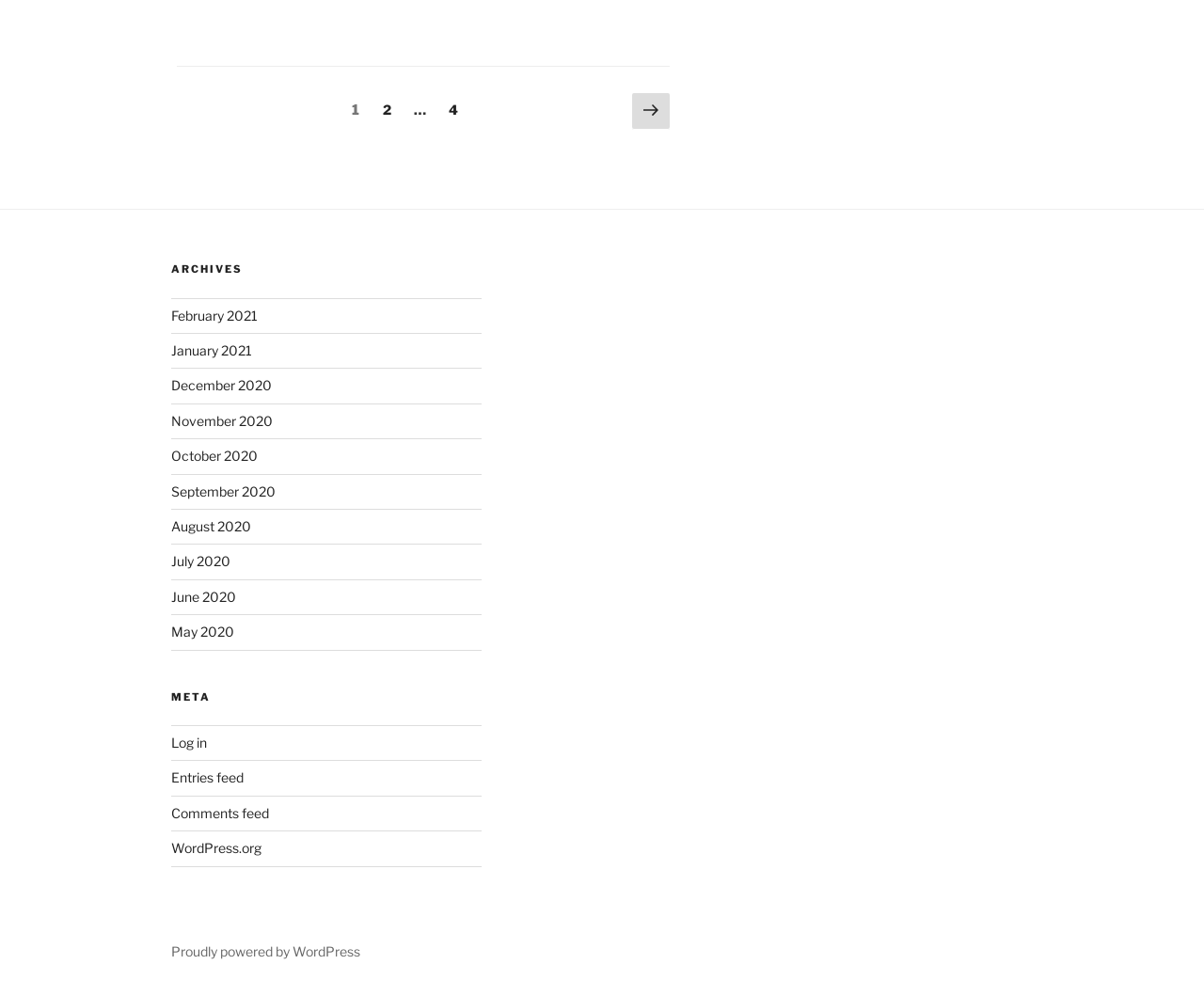How many page links are available?
Could you give a comprehensive explanation in response to this question?

I counted the number of page links available in the 'Posts navigation' section, which are 'Page 2', 'Page 4', 'Next page', and the ellipsis indicating more pages.